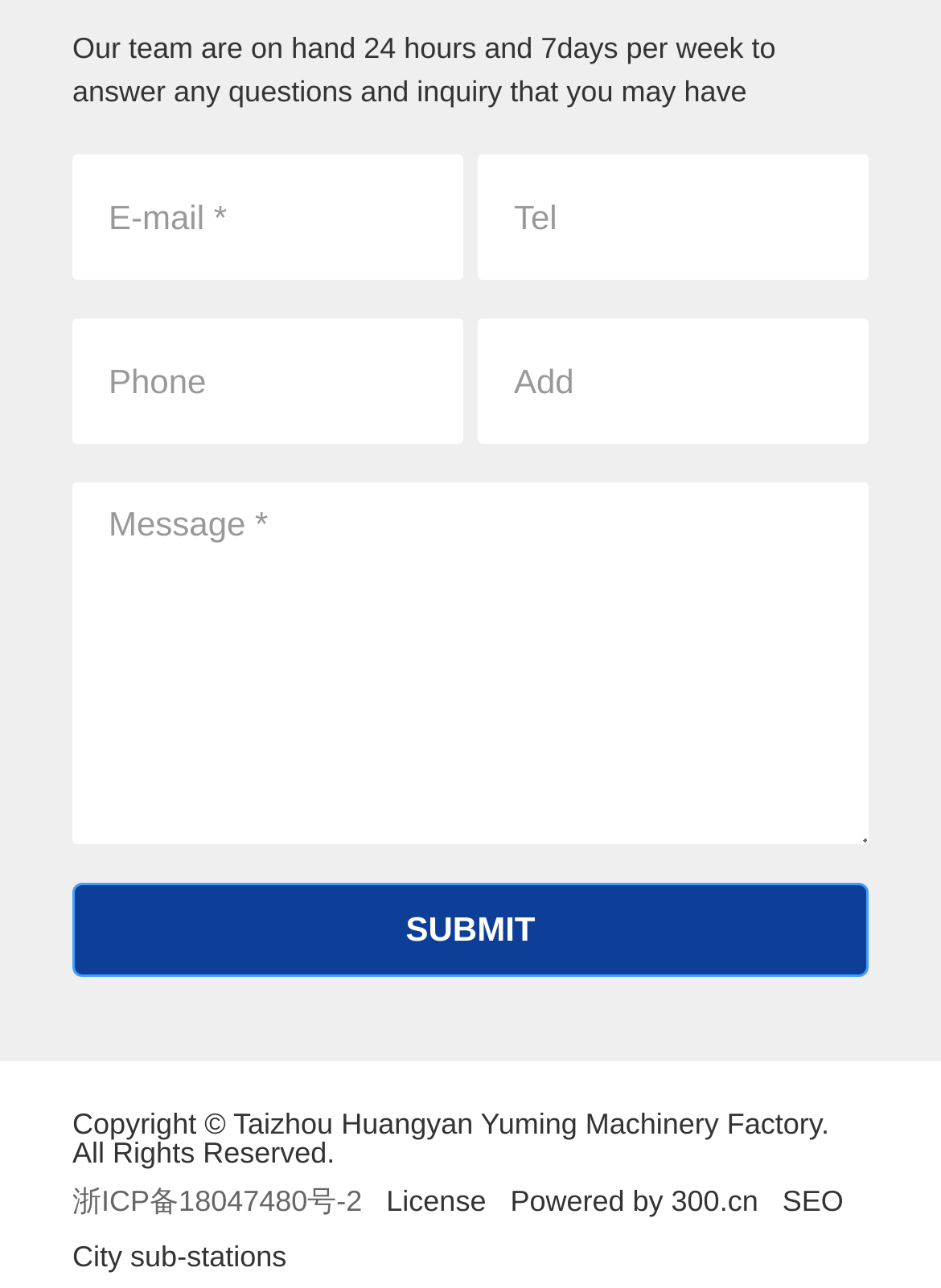What is the company's copyright information? Look at the image and give a one-word or short phrase answer.

Copyright © Taizhou Huangyan Yuming Machinery Factory